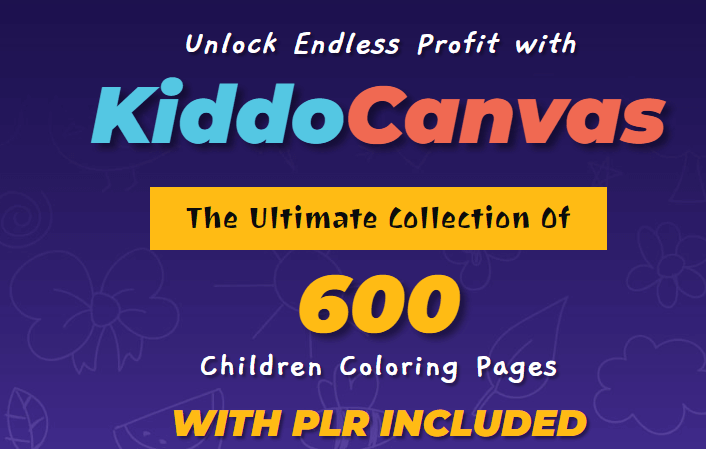Elaborate on the various elements present in the image.

The image showcases an engaging promotional banner for "KiddoCanvas," emphasizing its appeal to creativity and profitability. Set against a deep purple background adorned with playful, whimsical illustrations, the banner features bold, eye-catching text. The title "KiddoCanvas" is prominently displayed in a striking font, with the tagline "Unlock Endless Profit with" above it, highlighting the potential benefits for users. 

An attractive yellow box contains the statement "The Ultimate Collection Of 600 Children Coloring Pages," underscoring the extensive offering available. The phrase "WITH PLR INCLUDED" at the bottom hints at the added value of private label rights. This imagery effectively captures the essence of a vibrant educational tool designed for both children and potential business opportunities, inviting viewers to explore the creative possibilities offered by KiddoCanvas.